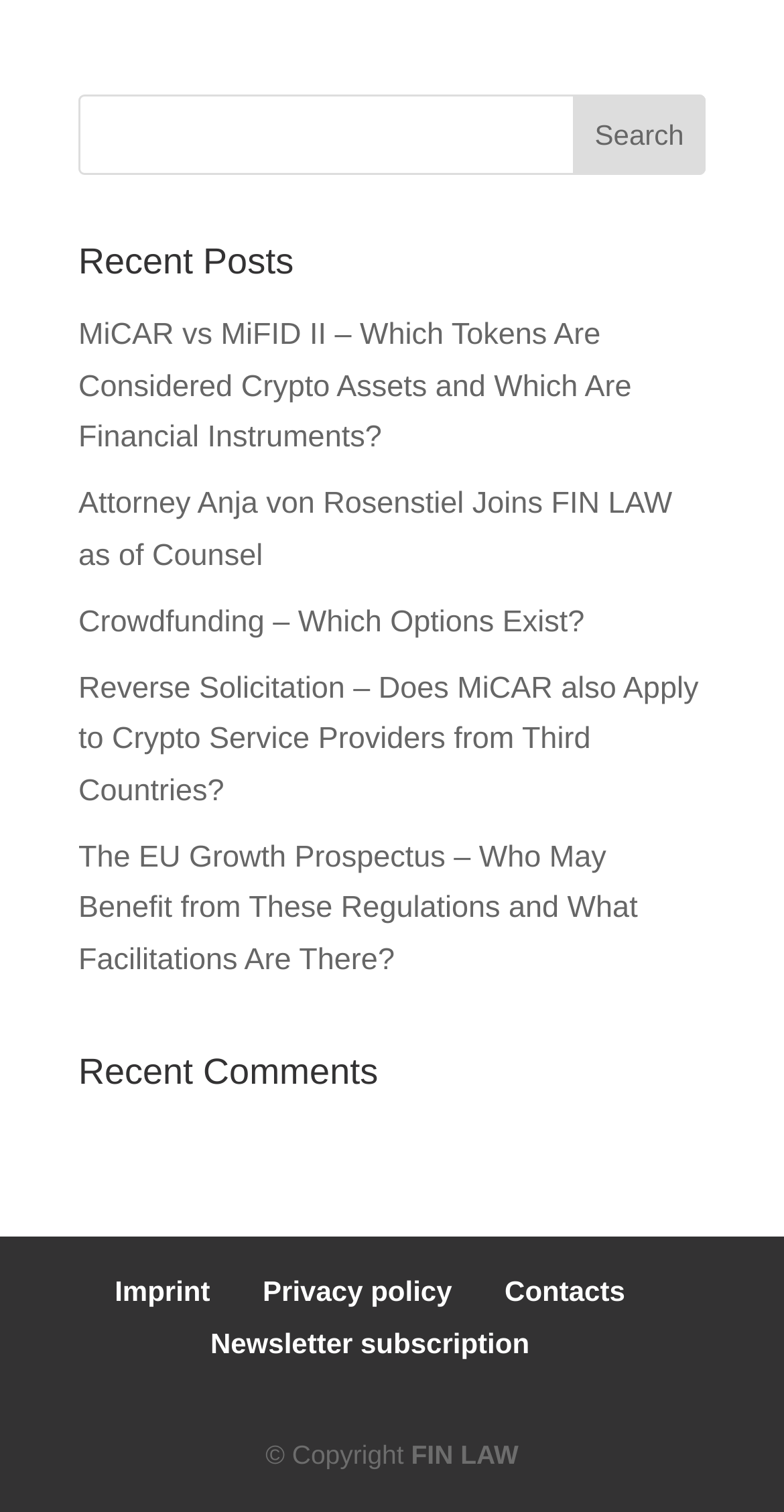Kindly respond to the following question with a single word or a brief phrase: 
How many links are in the footer?

5